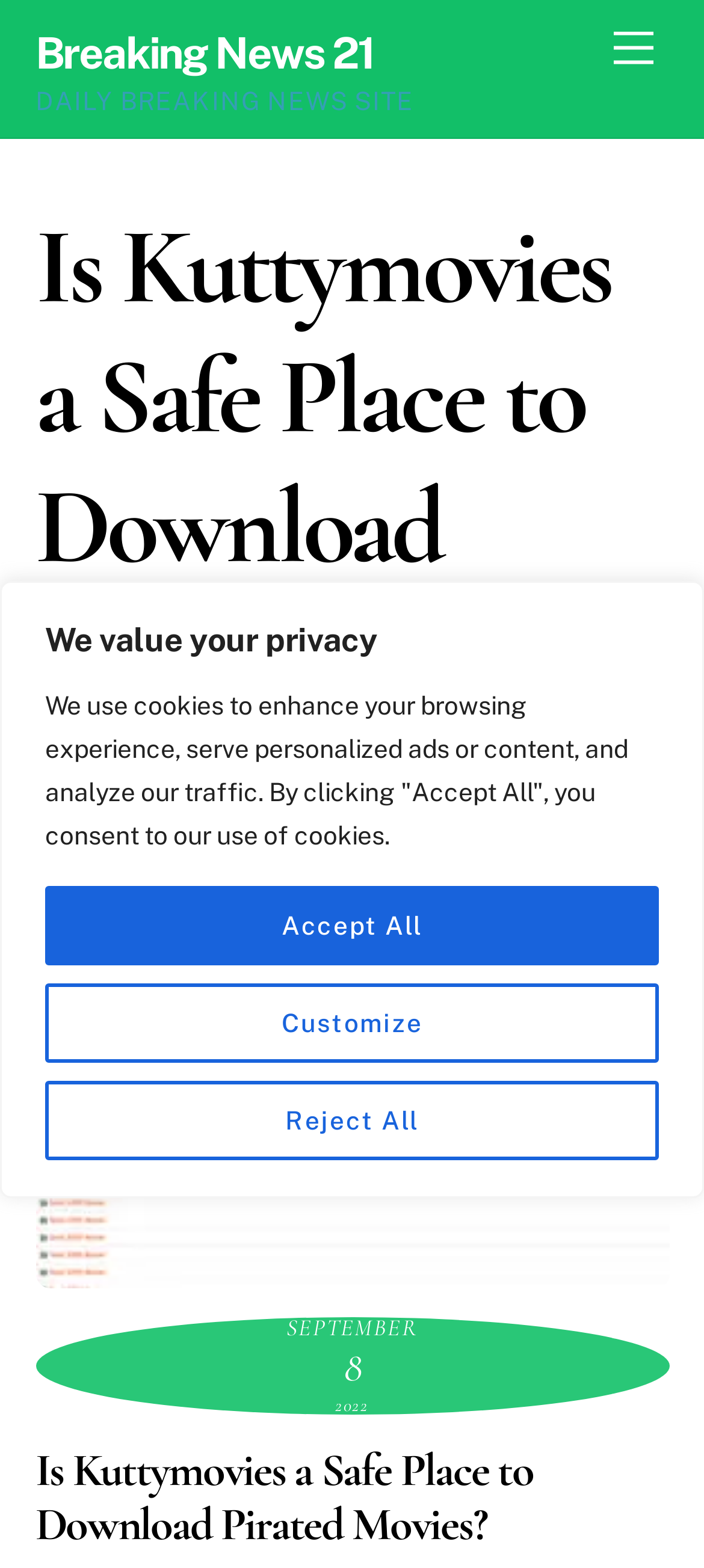What is the purpose of the button at the bottom?
Please use the image to provide an in-depth answer to the question.

I found the purpose of the button at the bottom by examining the StaticText element with the text 'Back To Top', which suggests that it allows users to navigate back to the top of the webpage.